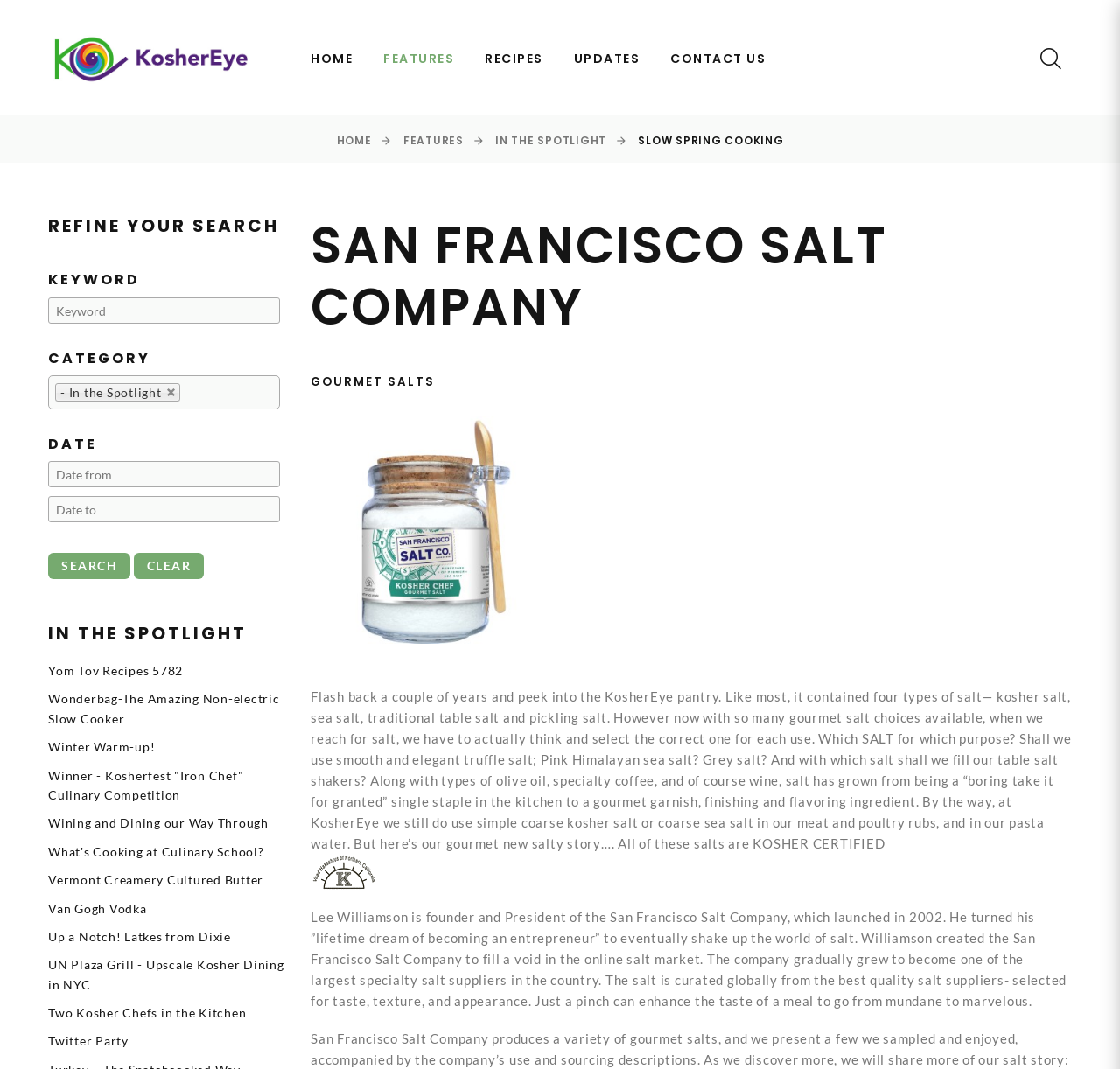Pinpoint the bounding box coordinates for the area that should be clicked to perform the following instruction: "View news and blog".

None